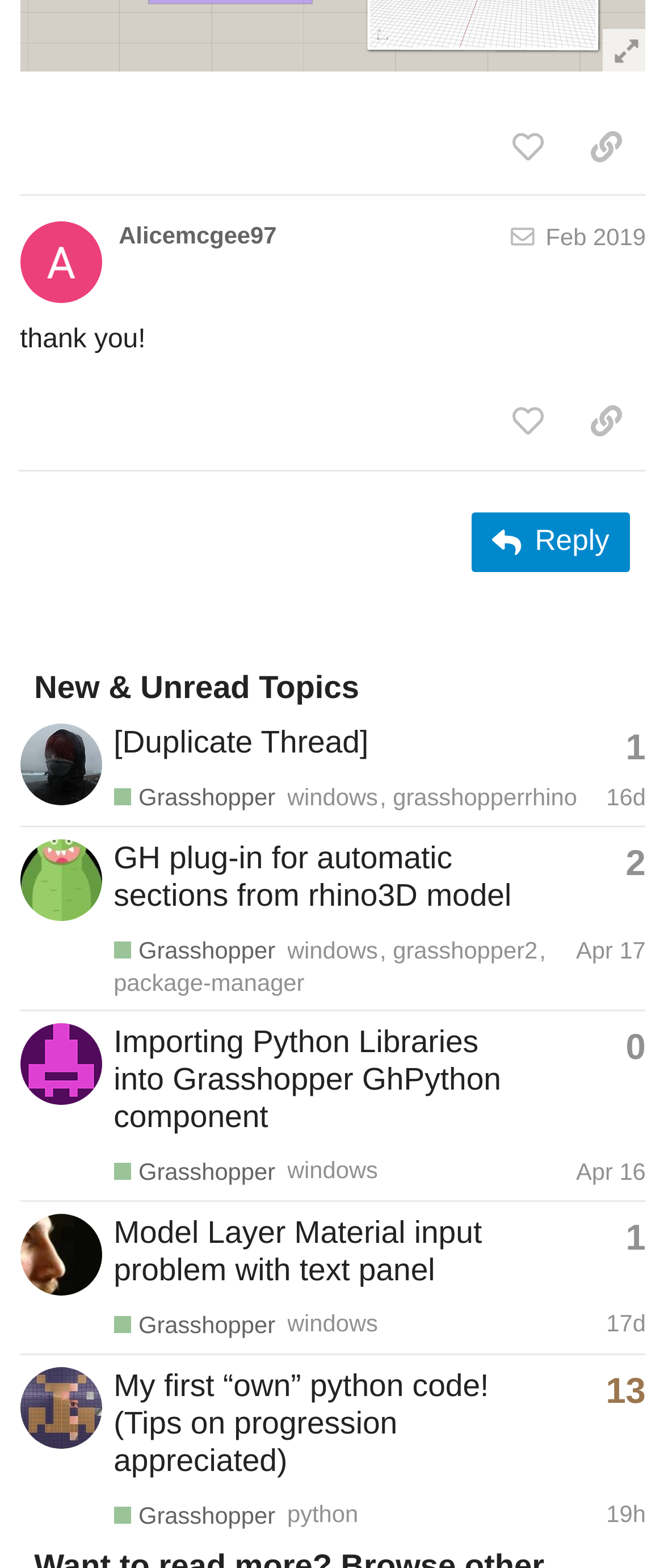Provide the bounding box coordinates for the UI element described in this sentence: "windows". The coordinates should be four float values between 0 and 1, i.e., [left, top, right, bottom].

[0.432, 0.597, 0.592, 0.615]